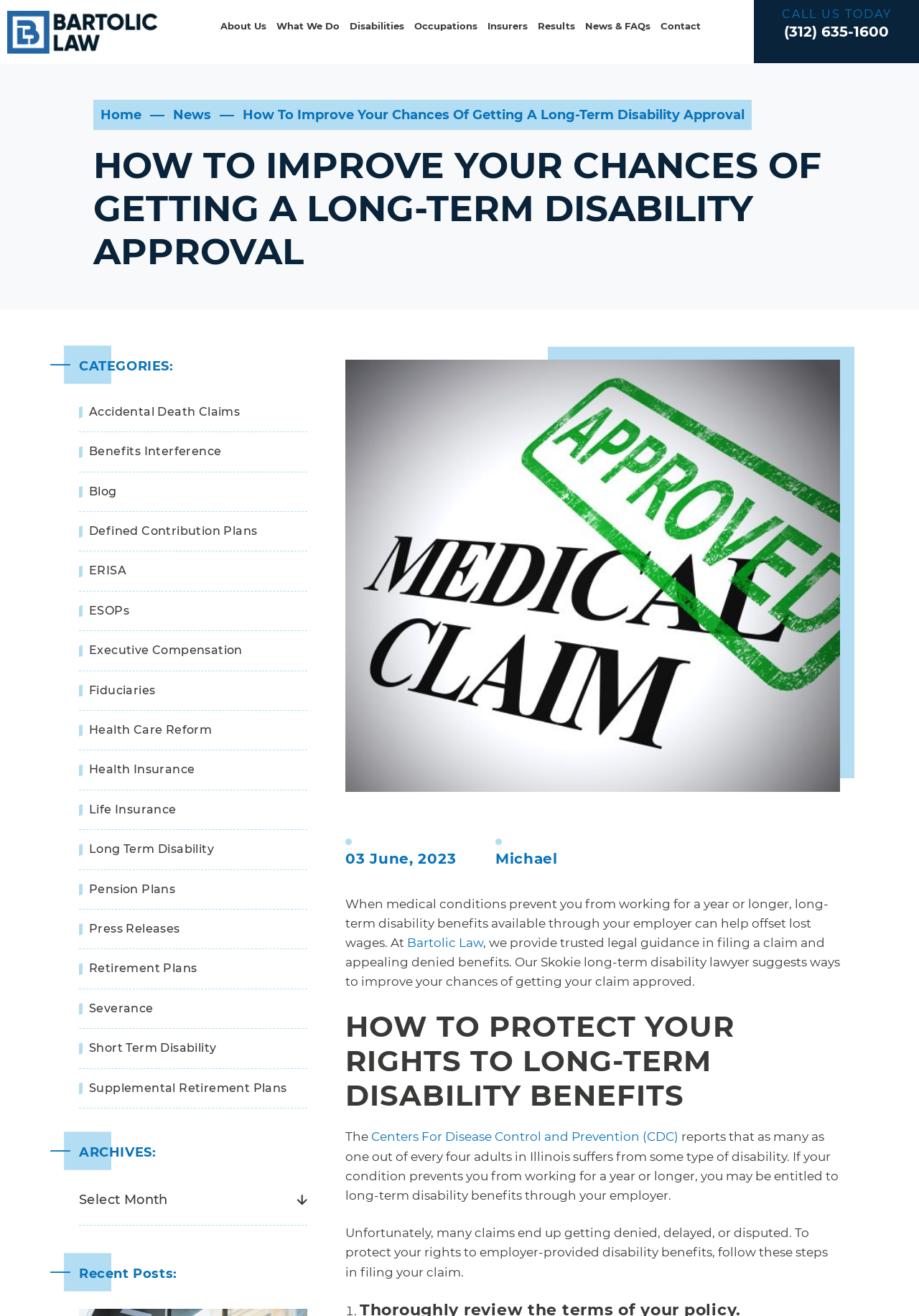What is the purpose of the law firm?
Using the image as a reference, answer with just one word or a short phrase.

to provide trusted legal guidance